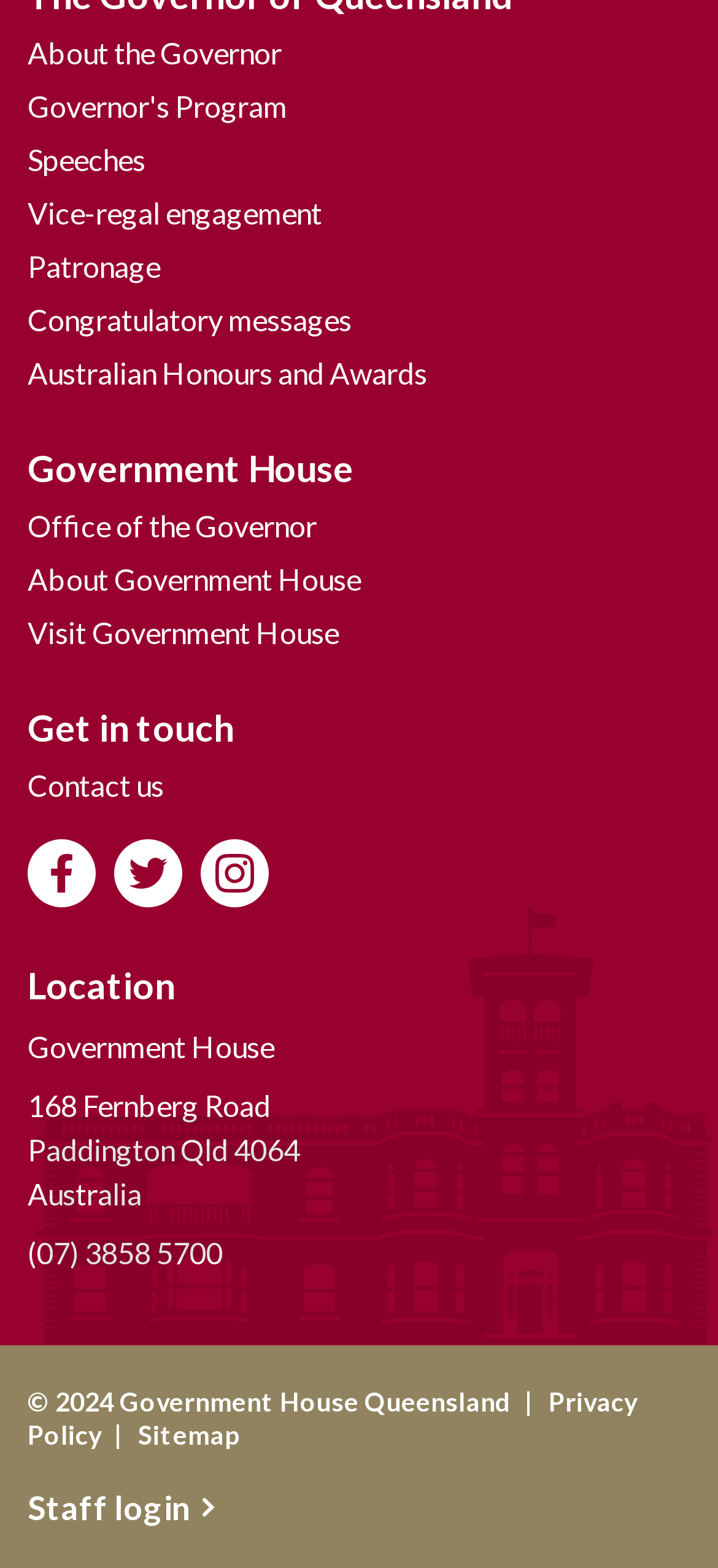Could you locate the bounding box coordinates for the section that should be clicked to accomplish this task: "Read the Governor's speeches".

[0.038, 0.085, 0.203, 0.119]